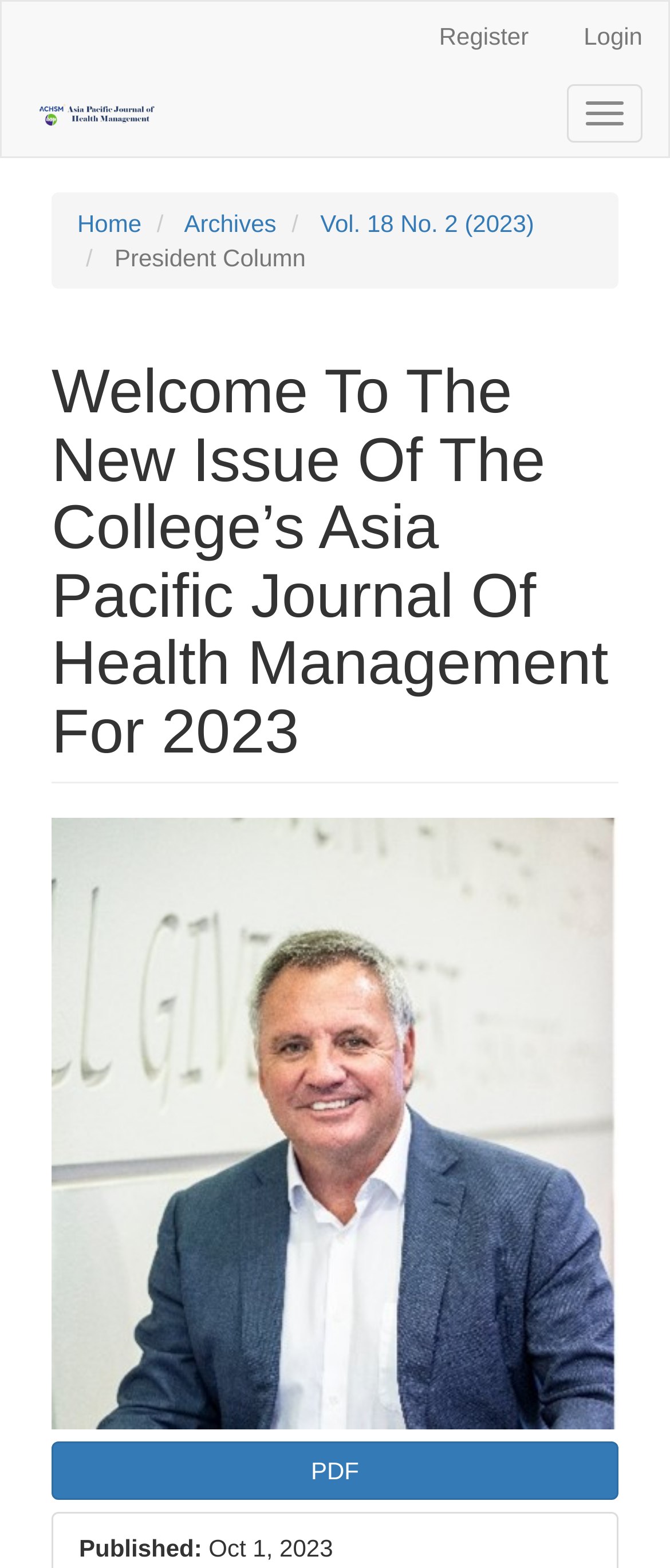Using the format (top-left x, top-left y, bottom-right x, bottom-right y), and given the element description, identify the bounding box coordinates within the screenshot: Vol. 18 No. 2 (2023)

[0.478, 0.134, 0.797, 0.151]